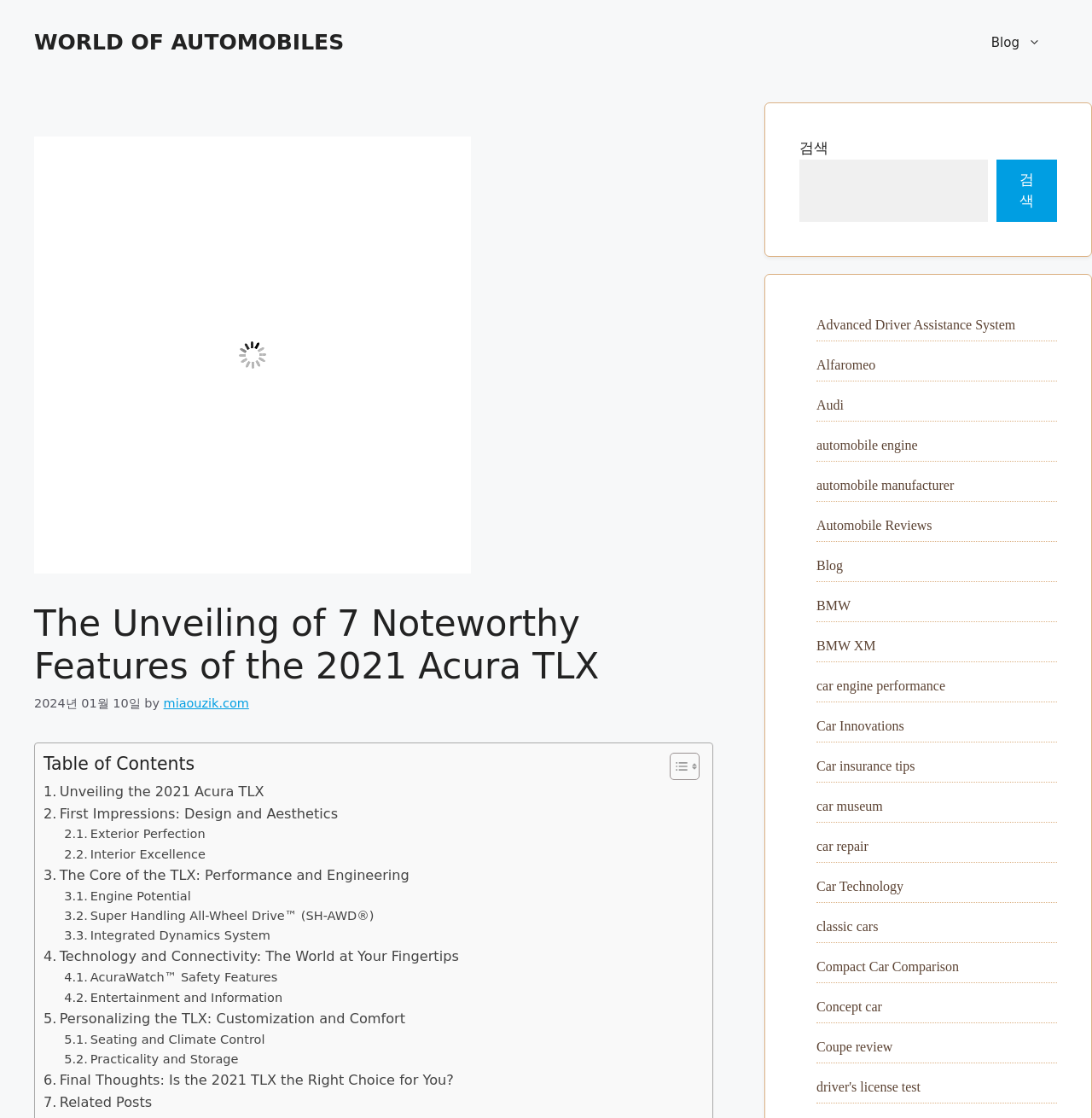What is the purpose of the 'Table of Contents' section?
Please use the image to provide an in-depth answer to the question.

The 'Table of Contents' section provides links to different parts of the webpage, allowing users to quickly navigate to specific sections of the webpage, such as 'Design and Aesthetics' or 'Performance and Engineering'.